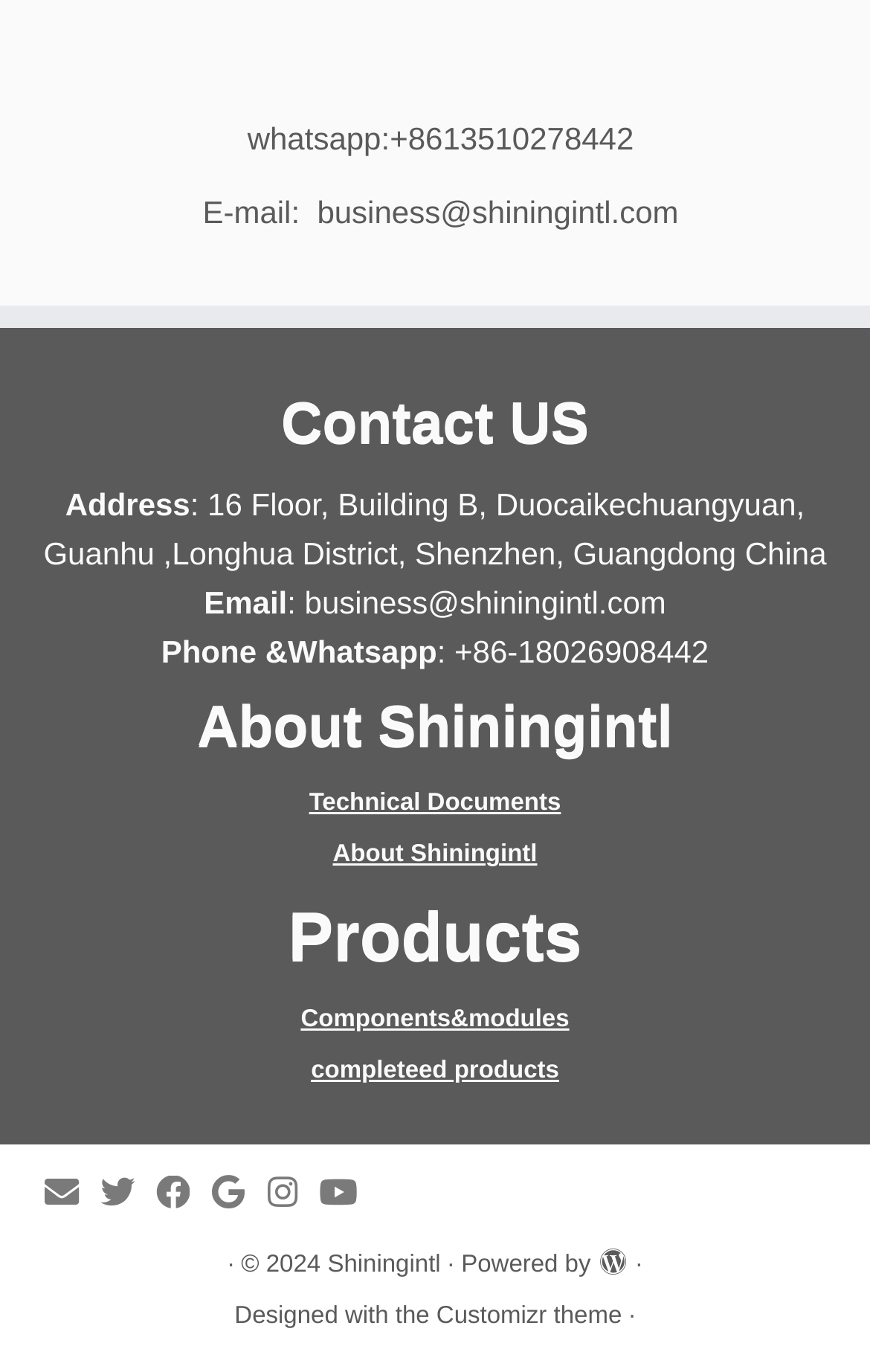Given the description Components&modules, predict the bounding box coordinates of the UI element. Ensure the coordinates are in the format (top-left x, top-left y, bottom-right x, bottom-right y) and all values are between 0 and 1.

[0.346, 0.733, 0.654, 0.752]